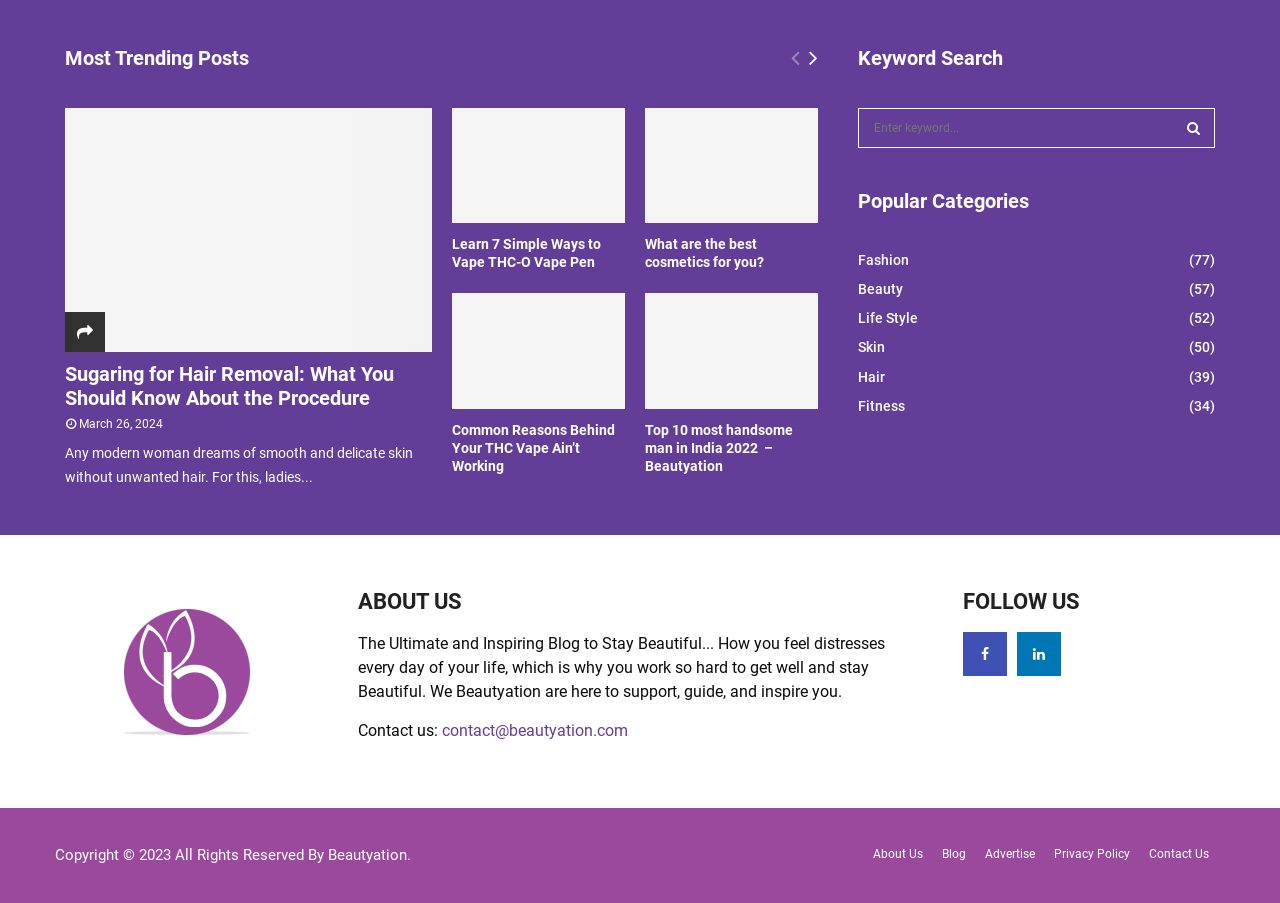Please predict the bounding box coordinates of the element's region where a click is necessary to complete the following instruction: "Contact us through email". The coordinates should be represented by four float numbers between 0 and 1, i.e., [left, top, right, bottom].

[0.345, 0.799, 0.49, 0.82]